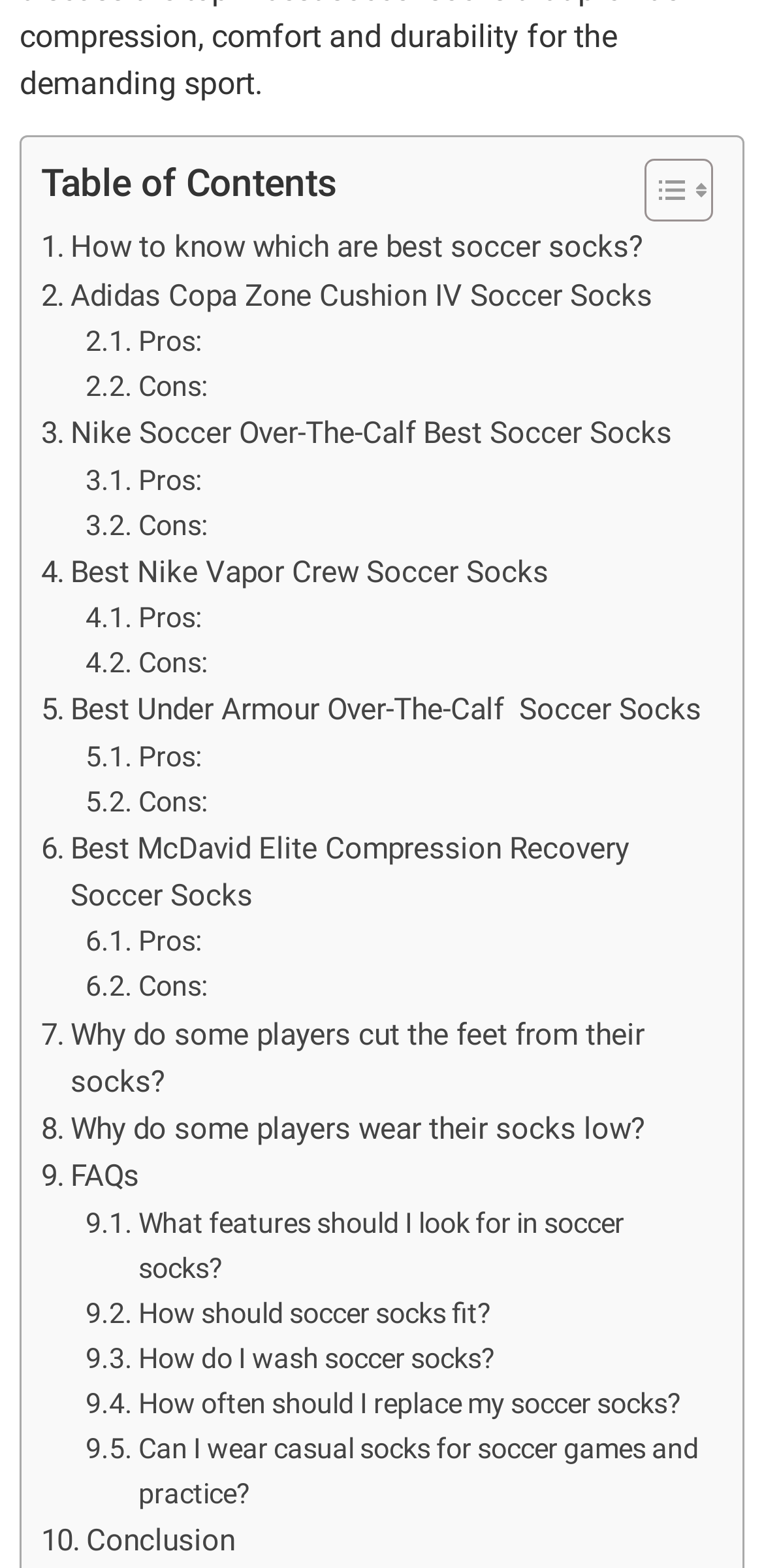Answer briefly with one word or phrase:
What is the topic of the first link on the page?

How to know which are best soccer socks?